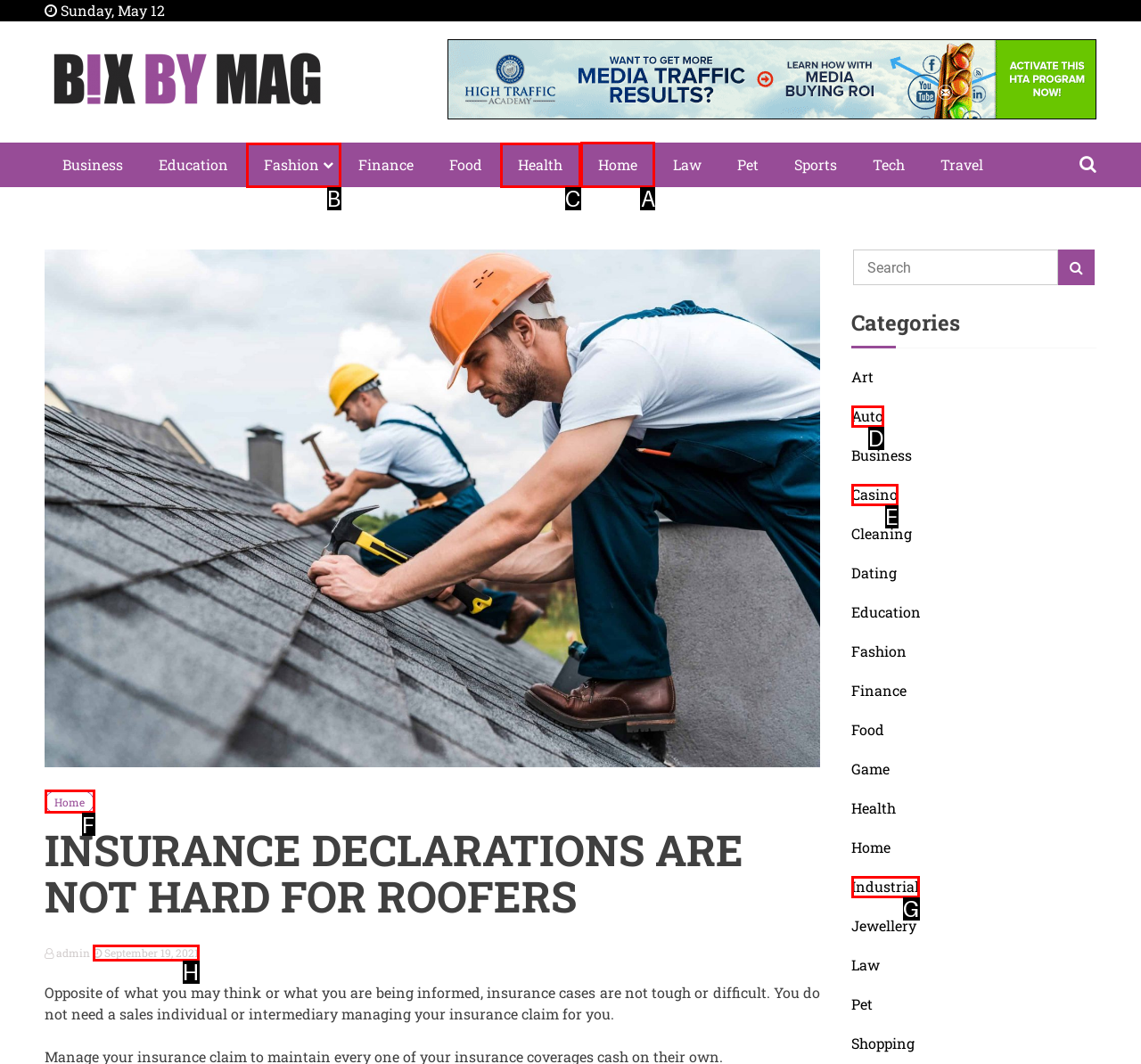Which HTML element should be clicked to fulfill the following task: Click on the 'Home' link?
Reply with the letter of the appropriate option from the choices given.

A